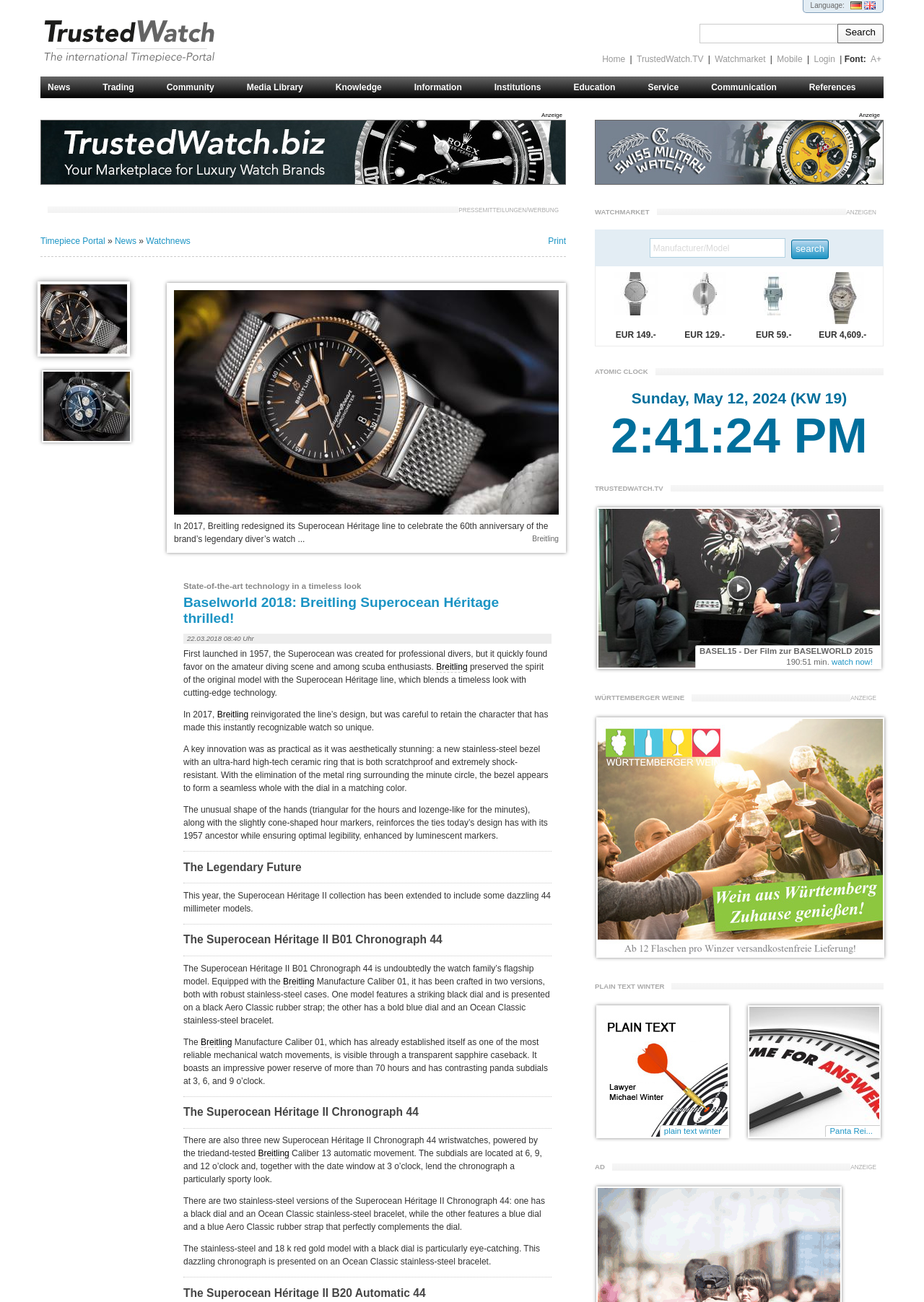What is the anniversary of the Breitling diver's watch?
Please give a detailed and elaborate explanation in response to the question.

The anniversary of the Breitling diver's watch can be found in the text of the webpage, which states 'In 2017, Breitling redesigned its Superocean Héritage line to celebrate the 60th anniversary of the brand’s legendary diver’s watch...'.